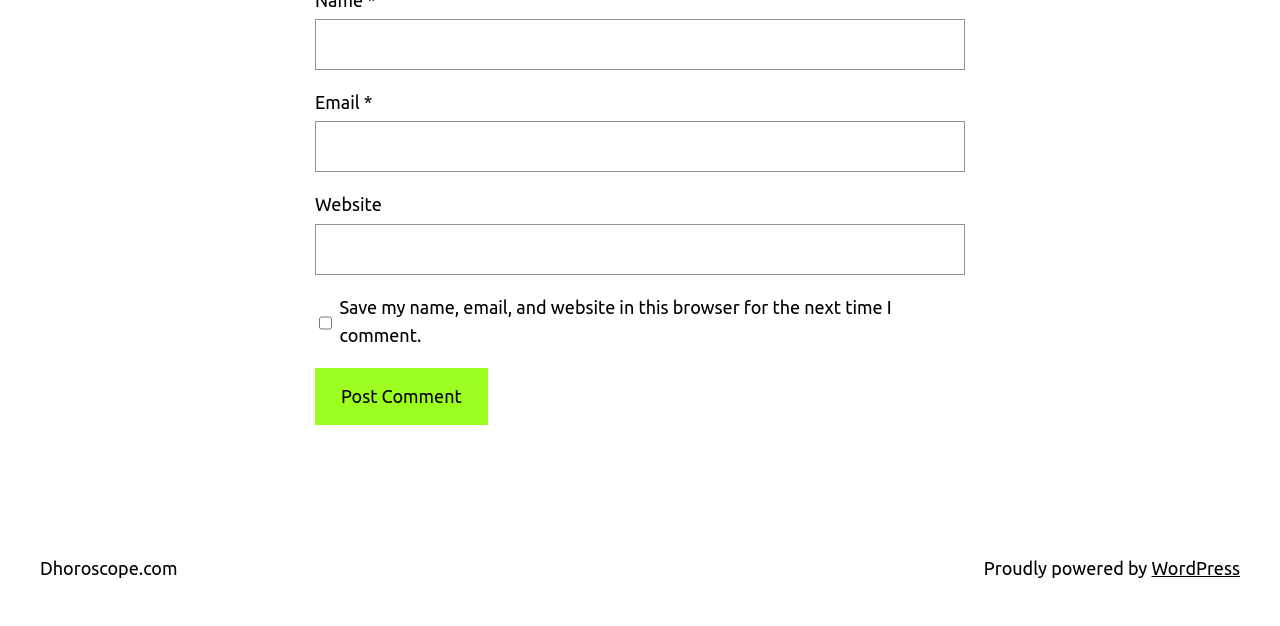Answer briefly with one word or phrase:
What is the website powered by?

WordPress